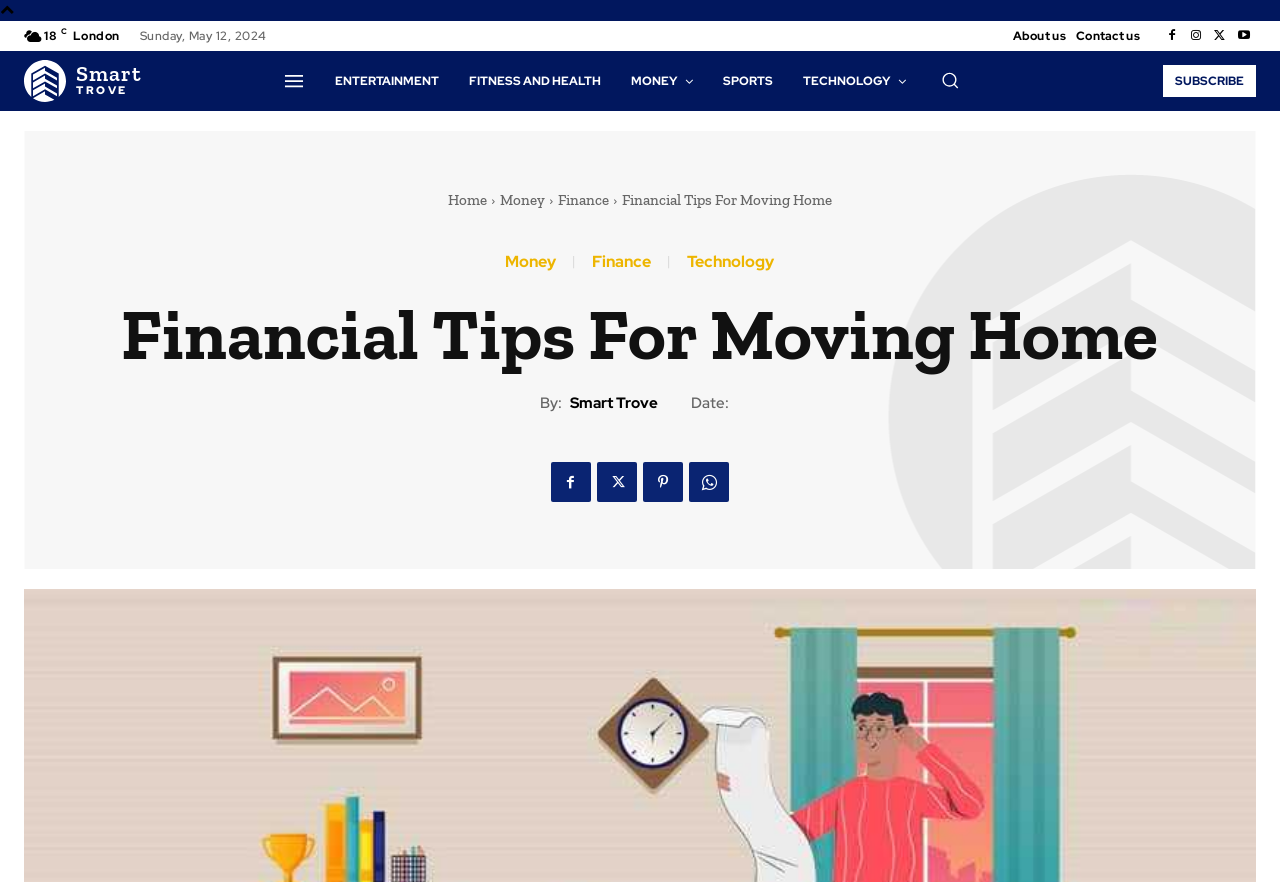What is the category of the article?
Provide a well-explained and detailed answer to the question.

I found the category of the article by looking at the link elements that are located below the main heading. One of the links says 'Money', which is likely the category of the article.